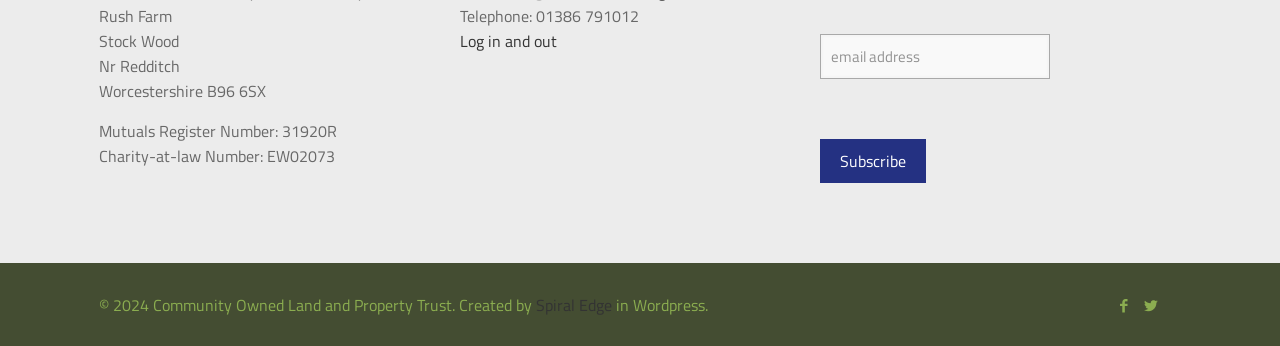Using the information in the image, give a detailed answer to the following question: Who created the website?

The creator of the website can be found at the bottom of the webpage, where it is written in a link element as 'Created by Spiral Edge'.